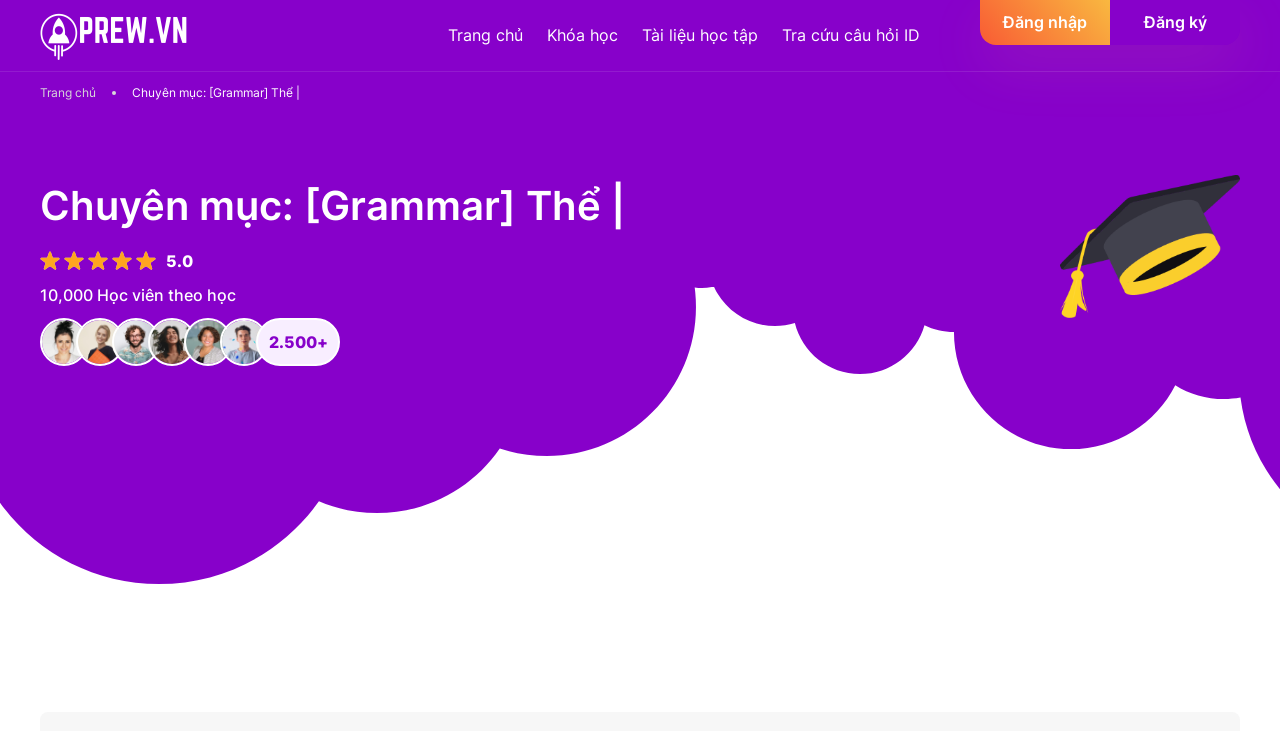Is there a registration link on the webpage?
Provide an in-depth and detailed answer to the question.

I found a registration link on the webpage by looking at the links in the top navigation bar and finding the link with the text 'Đăng ký'.